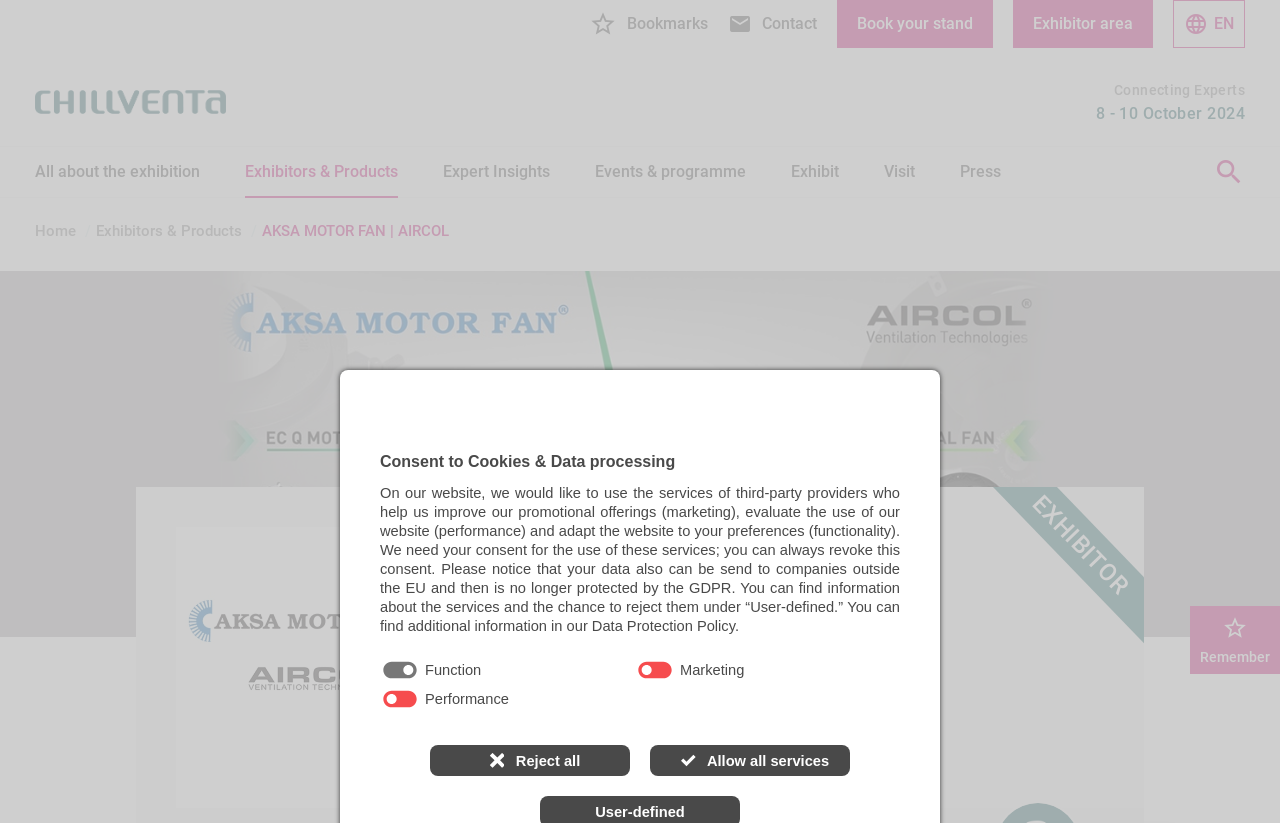What is the date of the exhibition?
Provide a comprehensive and detailed answer to the question.

I found the date of the exhibition by looking at the text '8 - 10 October 2024' which is located at the top of the webpage.